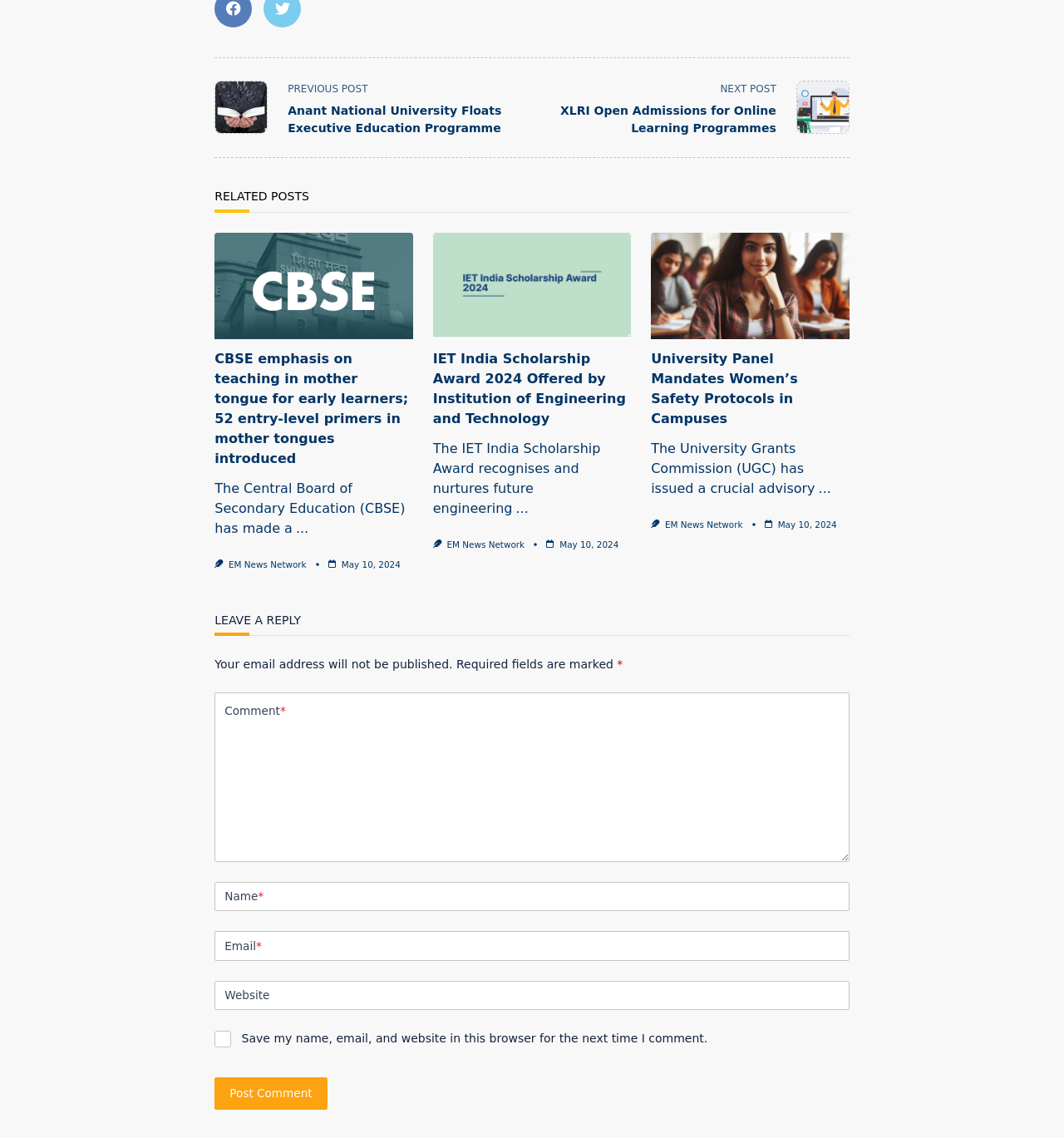Please provide a one-word or short phrase answer to the question:
What is the date of the latest article?

May 10, 2024